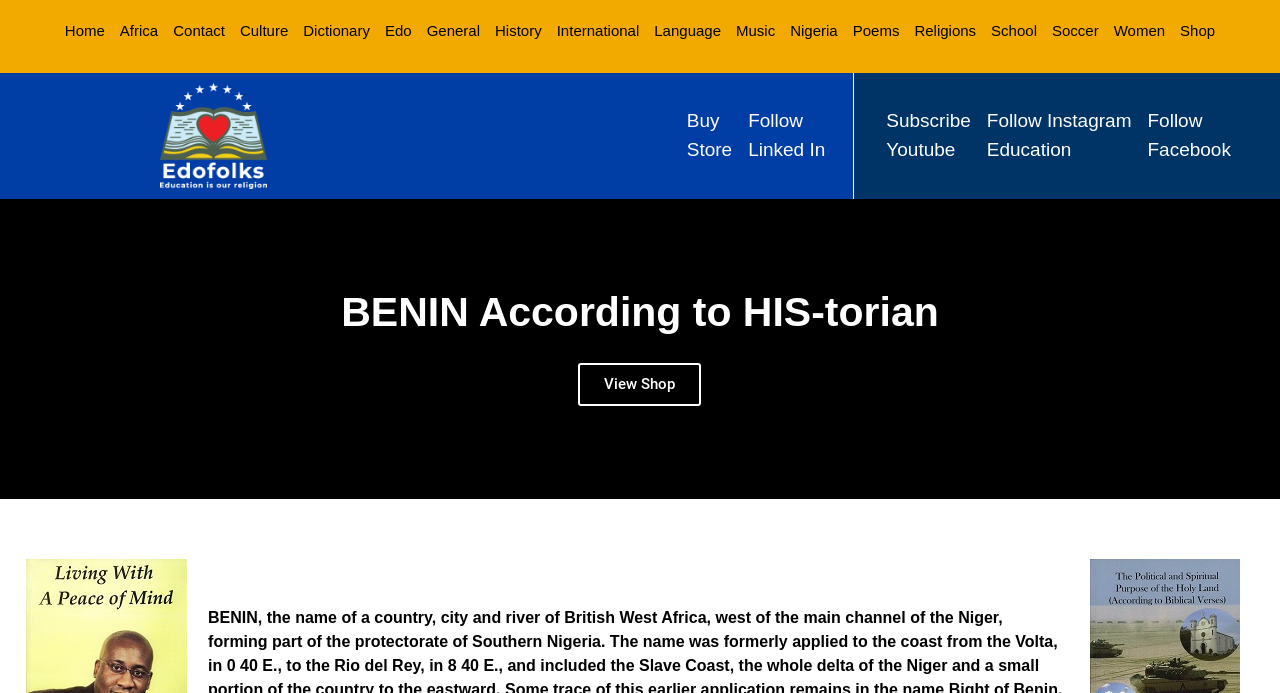What is the name of the country mentioned?
Please answer the question with a detailed and comprehensive explanation.

The name of the country mentioned is Benin, which is stated in the static text 'BENIN According to HIS-torian'.